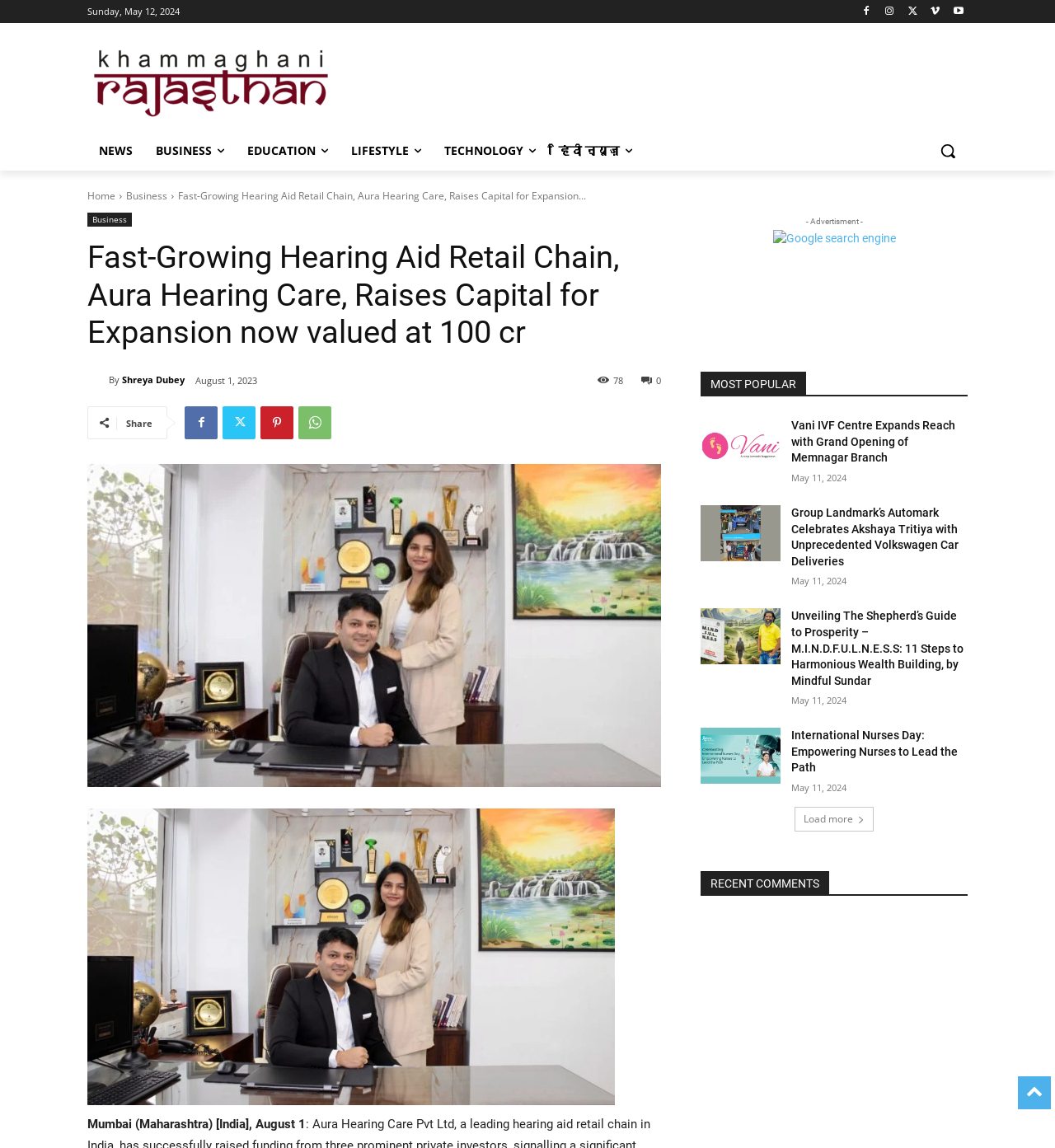Please identify the bounding box coordinates of the clickable area that will allow you to execute the instruction: "Read the news about 'Fast-Growing Hearing Aid Retail Chain, Aura Hearing Care, Raises Capital for Expansion'".

[0.083, 0.208, 0.627, 0.306]